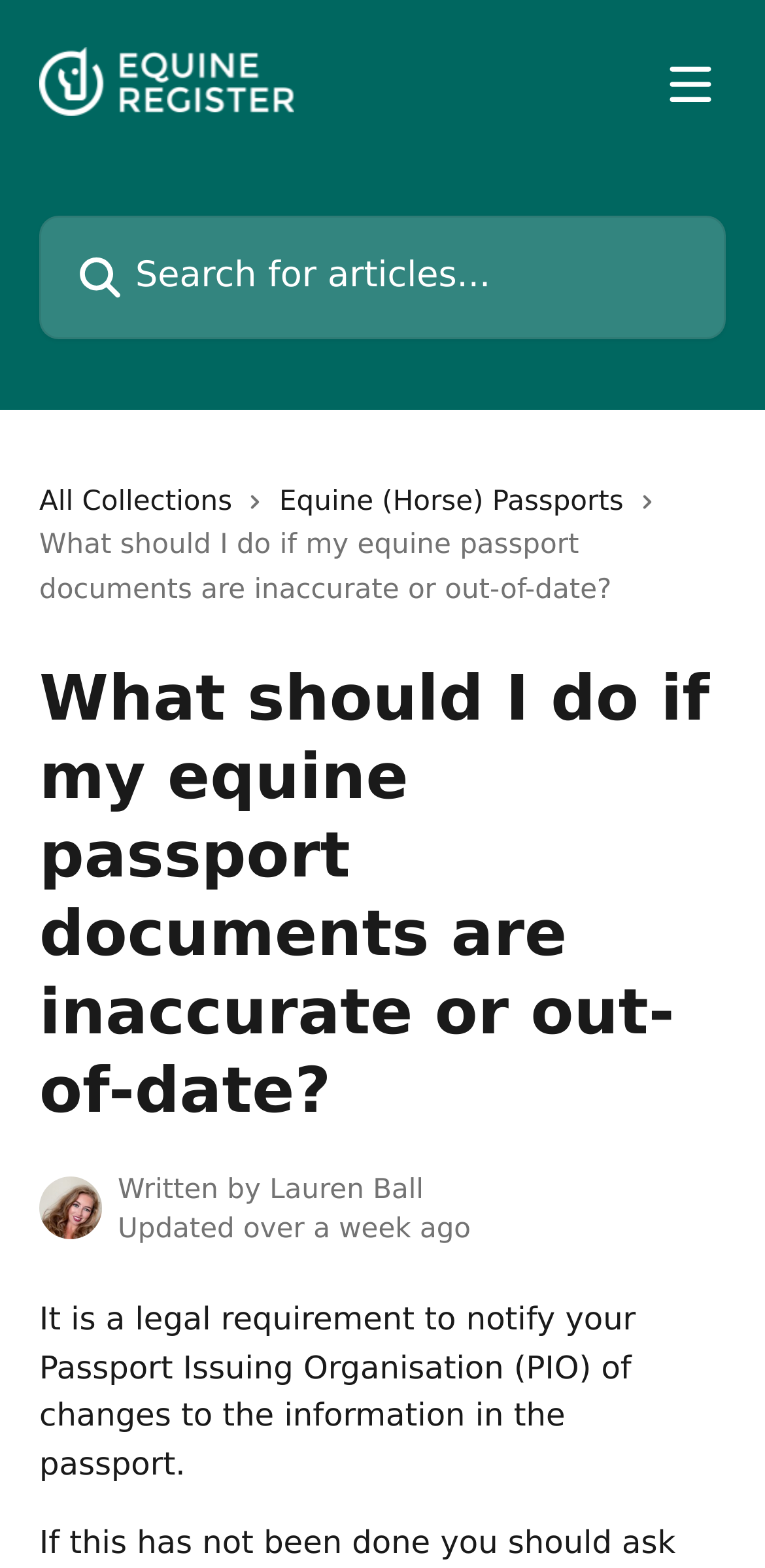What is the legal requirement for passport changes?
Please answer the question with a single word or phrase, referencing the image.

Notify PIO